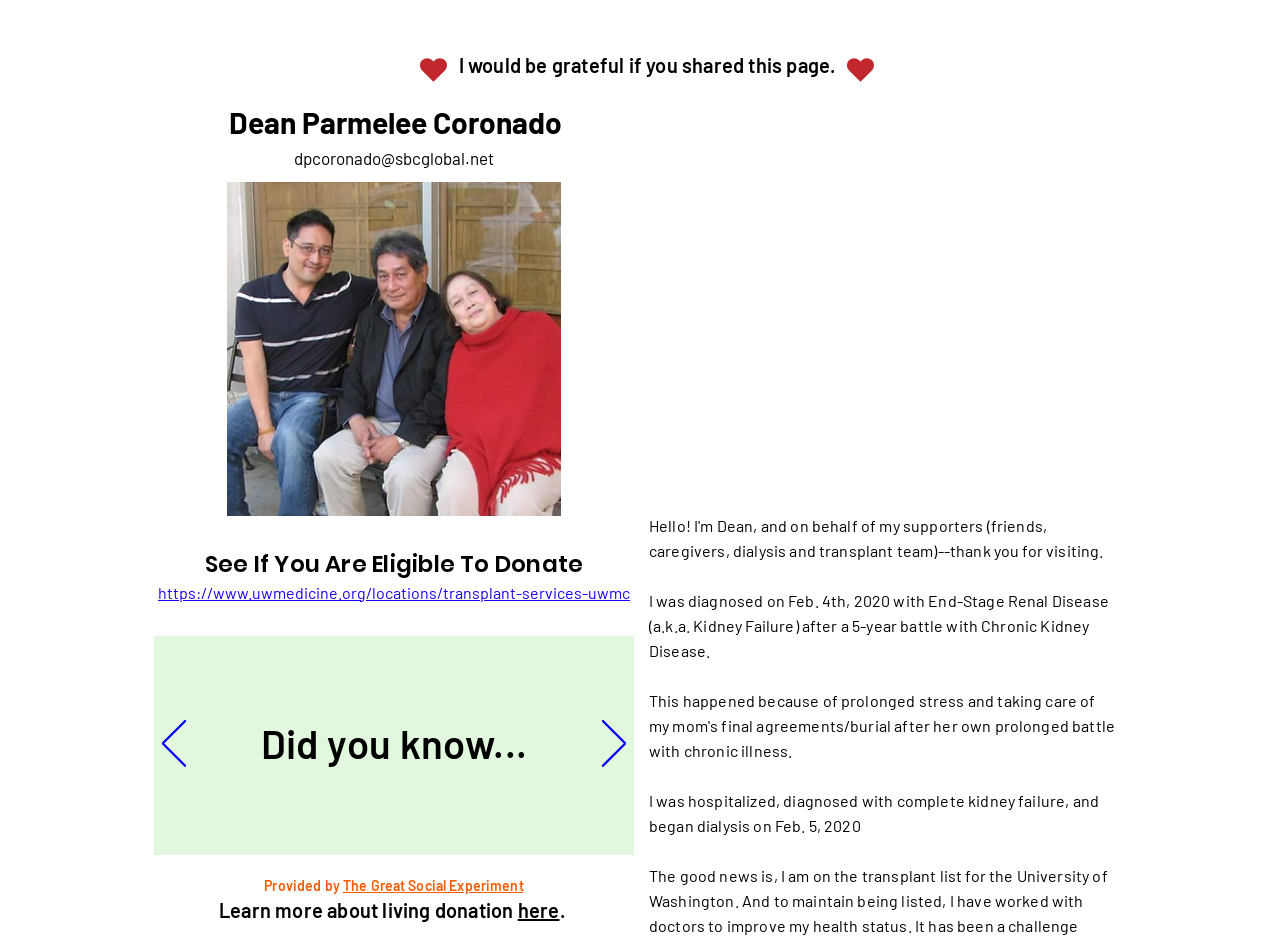What is the purpose of the 'See If You Are Eligible To Donate' link?
Please answer the question as detailed as possible based on the image.

I inferred the purpose of the link by reading the text 'See If You Are Eligible To Donate' and understanding the context of the webpage, which is about Dean's story and his need for a kidney transplant.